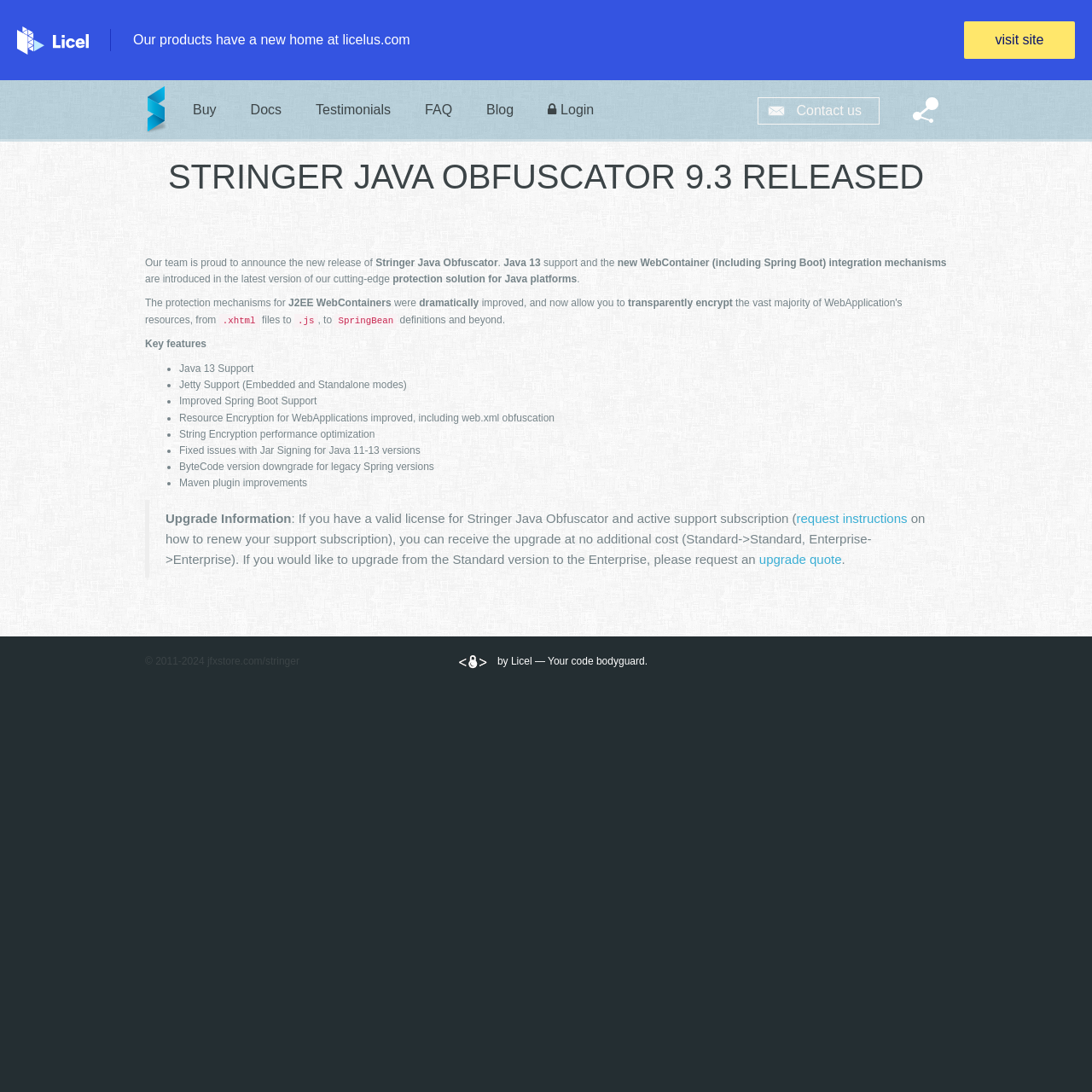Given the description of a UI element: "Testimonials", identify the bounding box coordinates of the matching element in the webpage screenshot.

[0.273, 0.073, 0.373, 0.127]